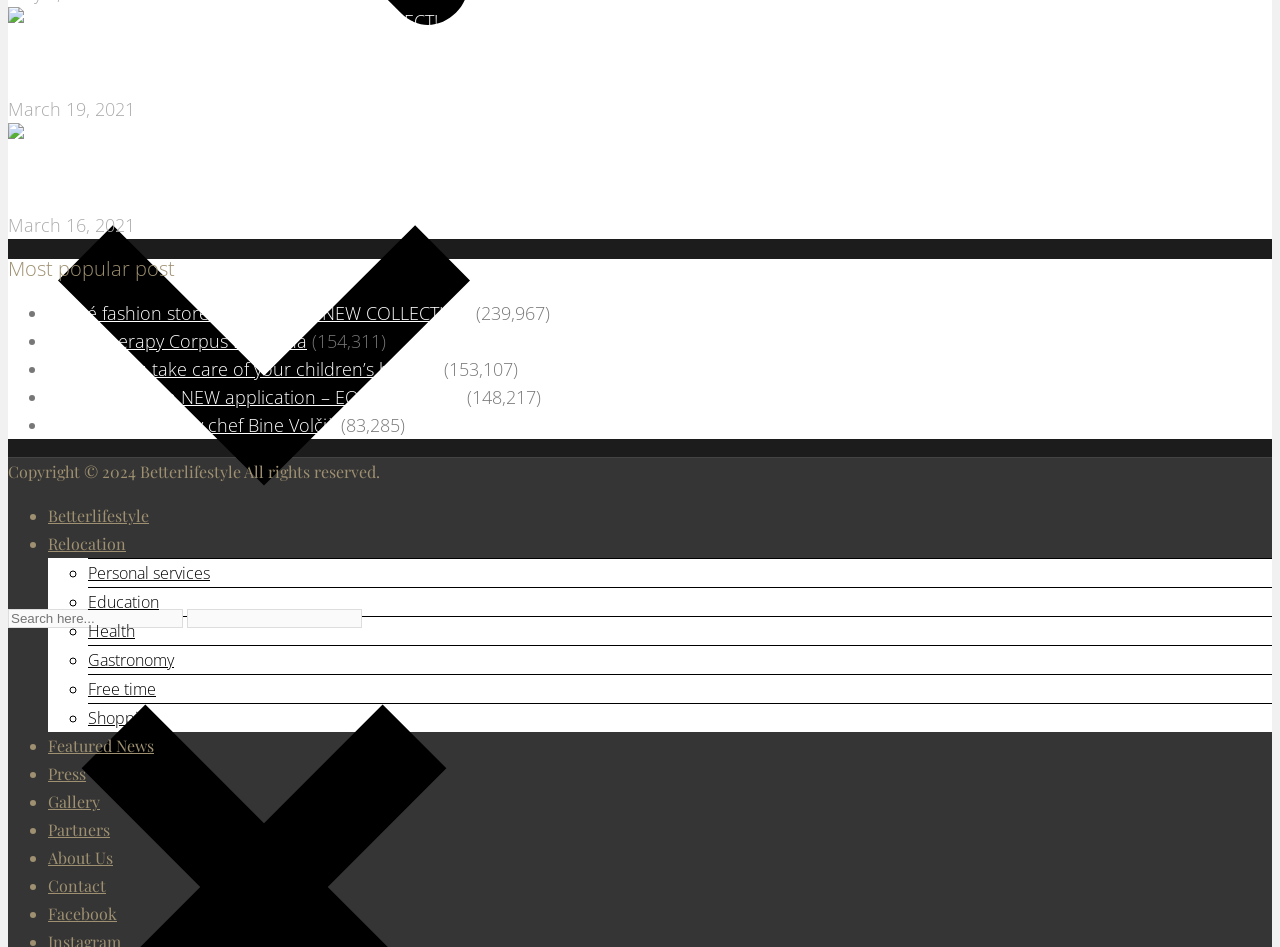Determine the bounding box for the described UI element: "Personal services".

[0.069, 0.593, 0.164, 0.616]